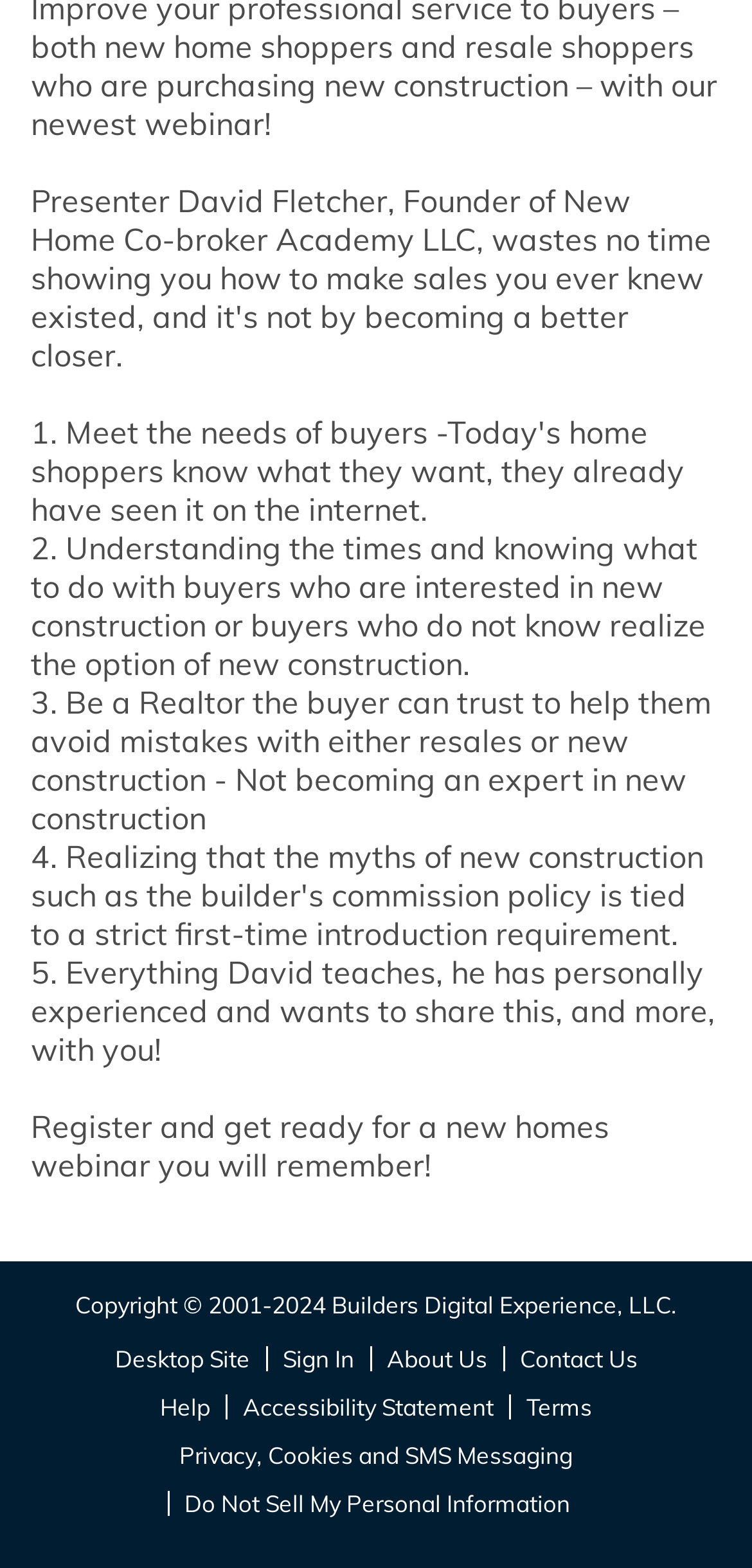Using the details from the image, please elaborate on the following question: What is the last link at the bottom of the webpage?

I scrolled to the bottom of the webpage and found the last link, which is 'Do Not Sell My Personal Information'.